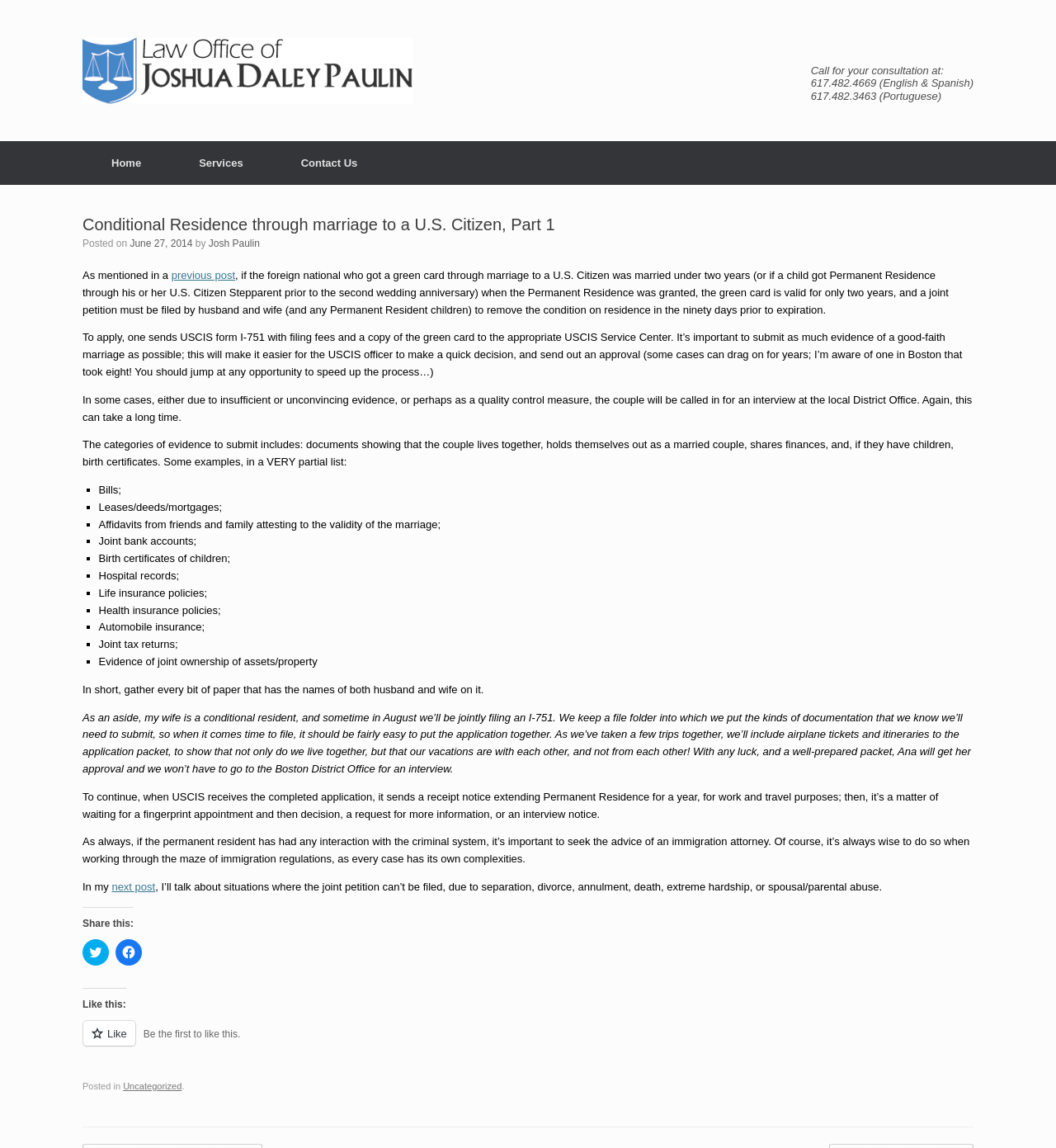What is the category of evidence that includes 'Bills'?
Identify the answer in the screenshot and reply with a single word or phrase.

Documents showing that the couple lives together